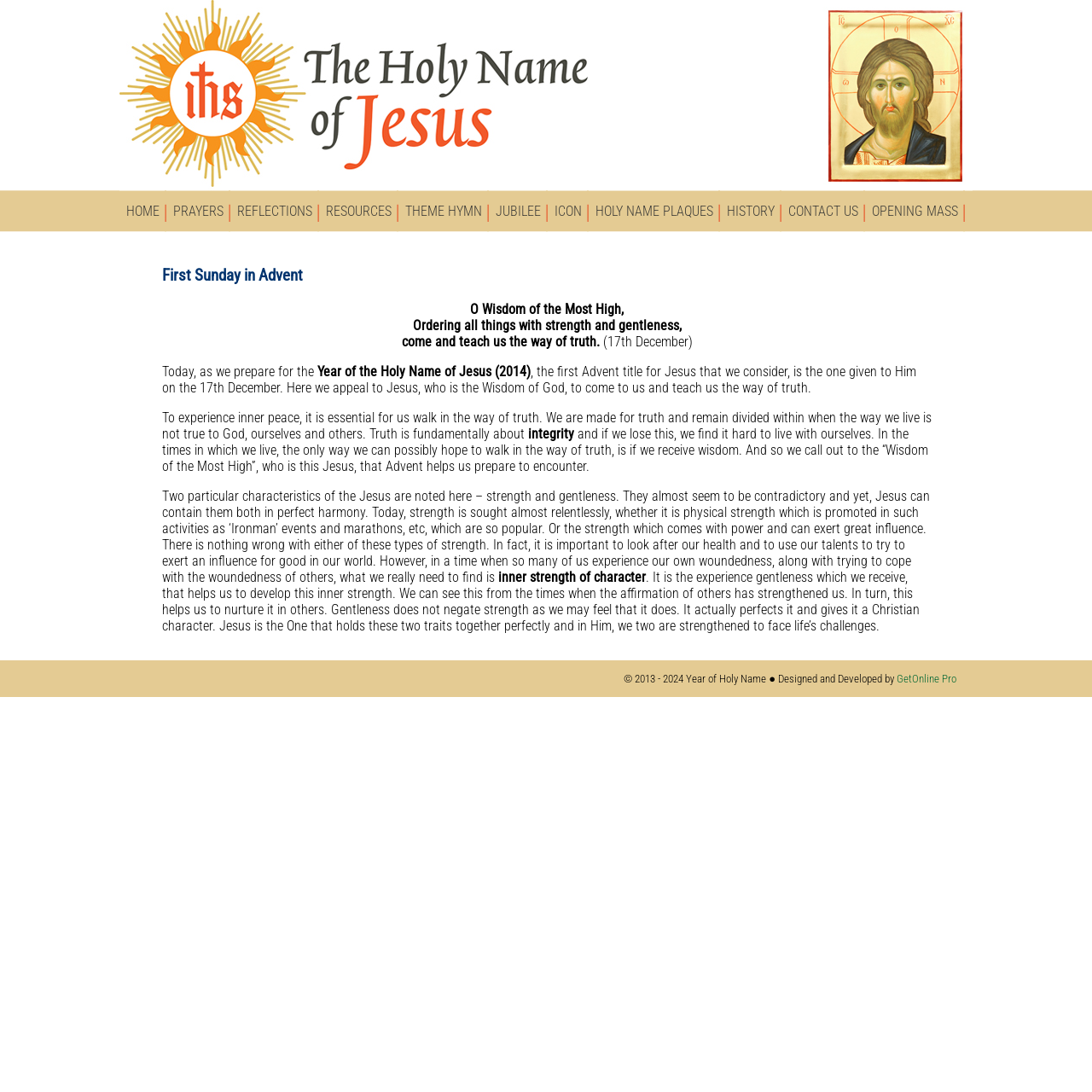What is the role of wisdom in our lives?
Answer the question with just one word or phrase using the image.

to teach us the way of truth